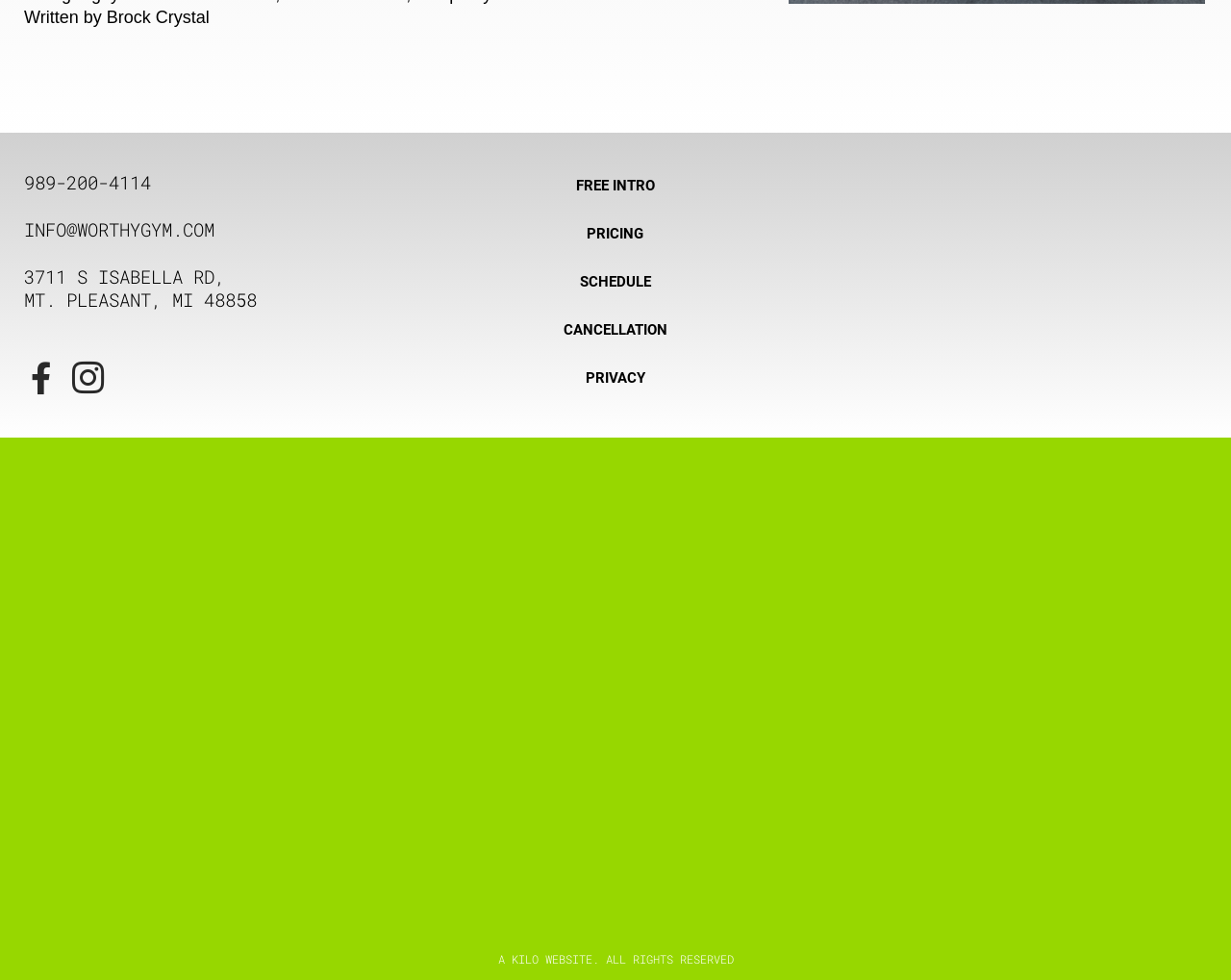What is the address of the gym? Analyze the screenshot and reply with just one word or a short phrase.

3711 S ISABELLA RD, MT. PLEASANT, MI 48858